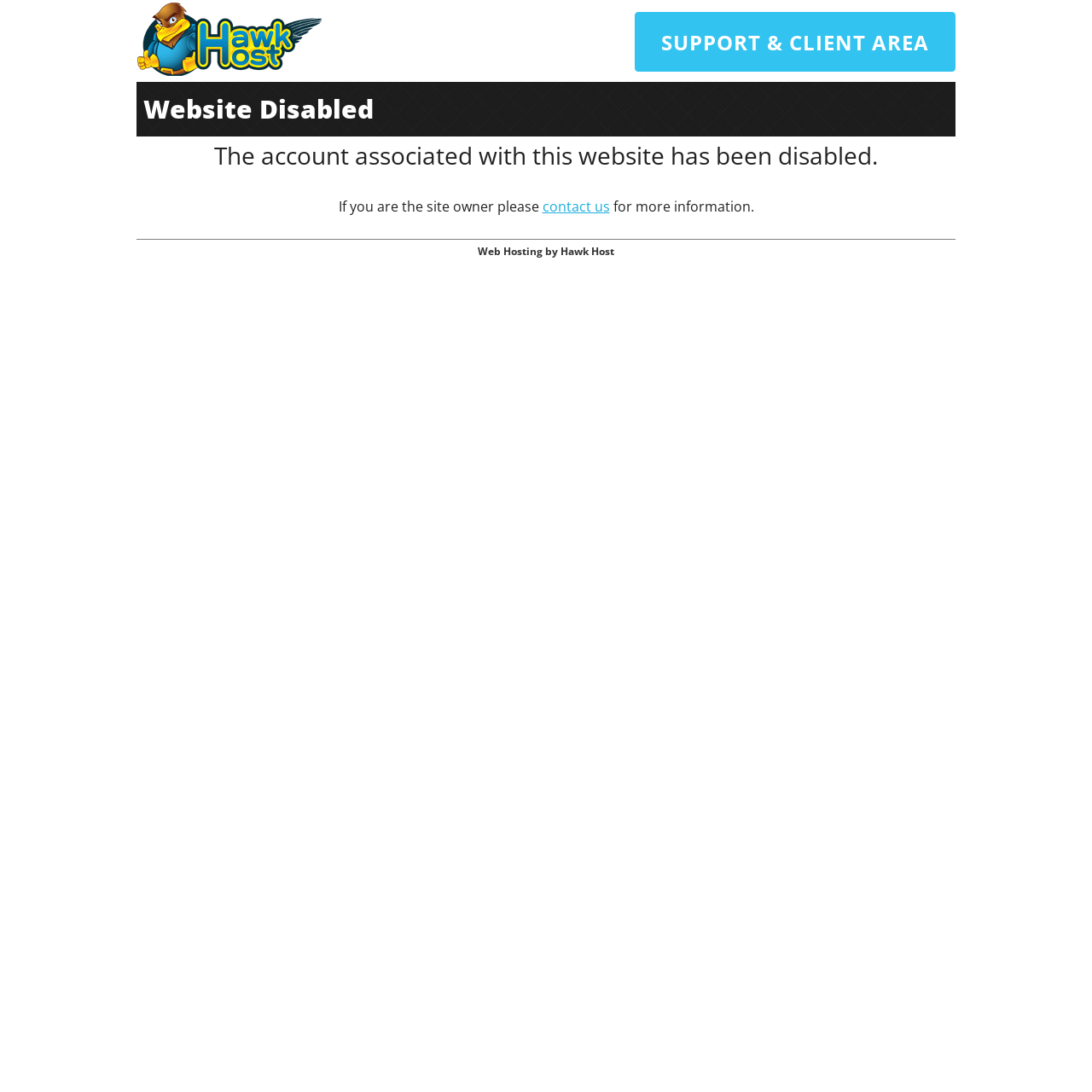Provide your answer in one word or a succinct phrase for the question: 
What is the status of the website?

Disabled